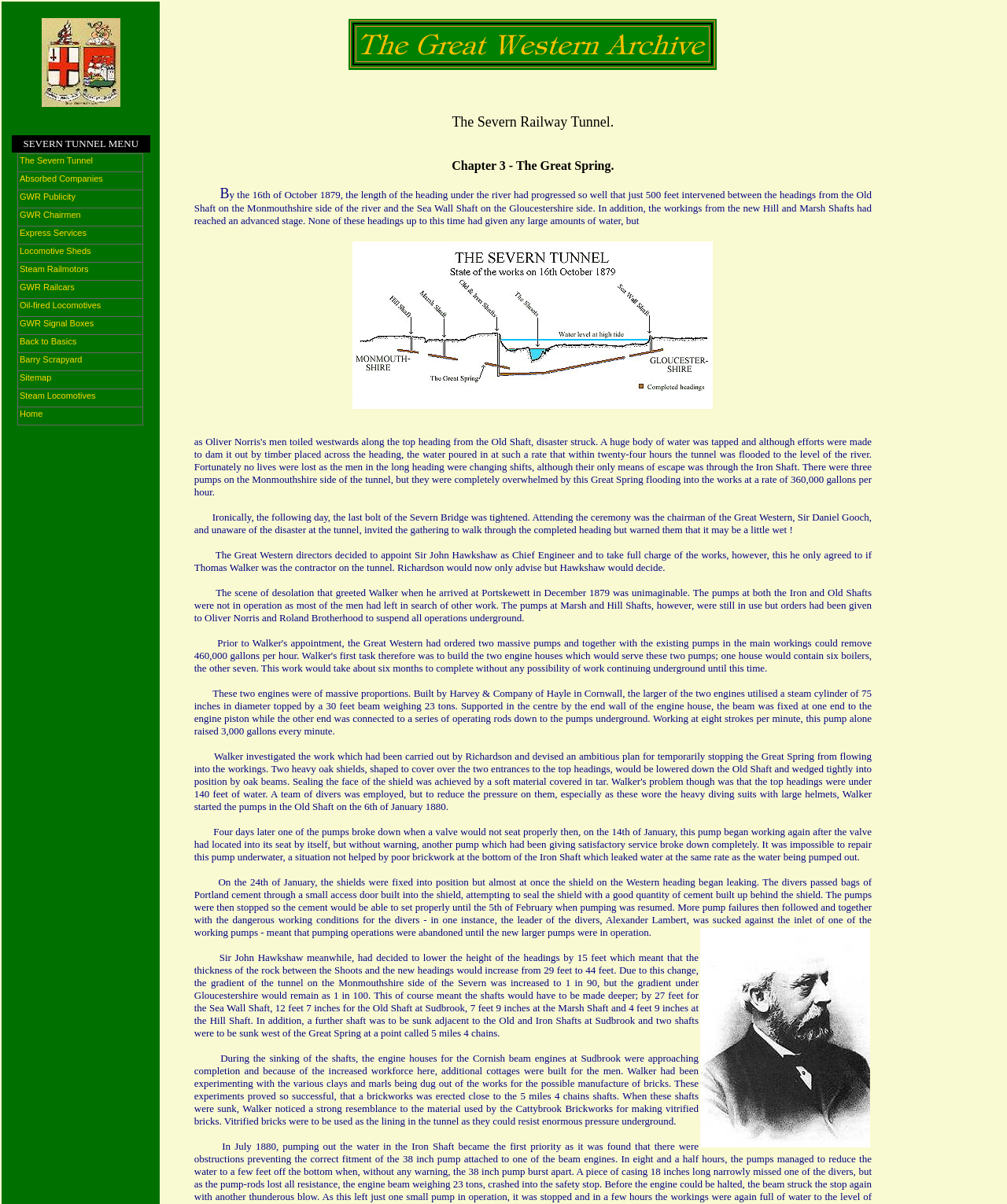Identify the bounding box coordinates of the element to click to follow this instruction: 'Check the details of 'Eternals #1: 30¢ Price Variant''. Ensure the coordinates are four float values between 0 and 1, provided as [left, top, right, bottom].

None